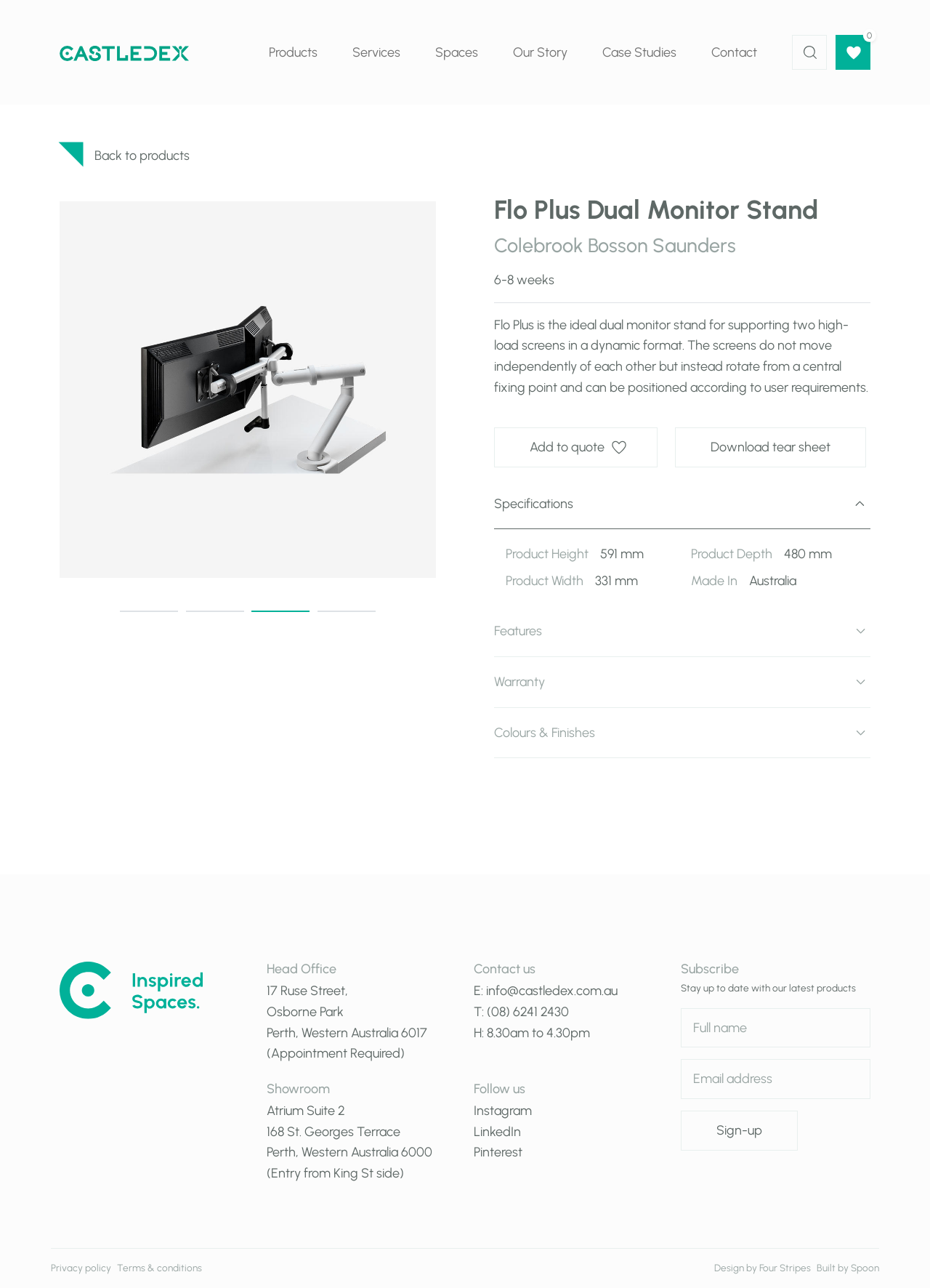Identify the bounding box coordinates of the area you need to click to perform the following instruction: "Download the tear sheet".

[0.726, 0.332, 0.931, 0.363]